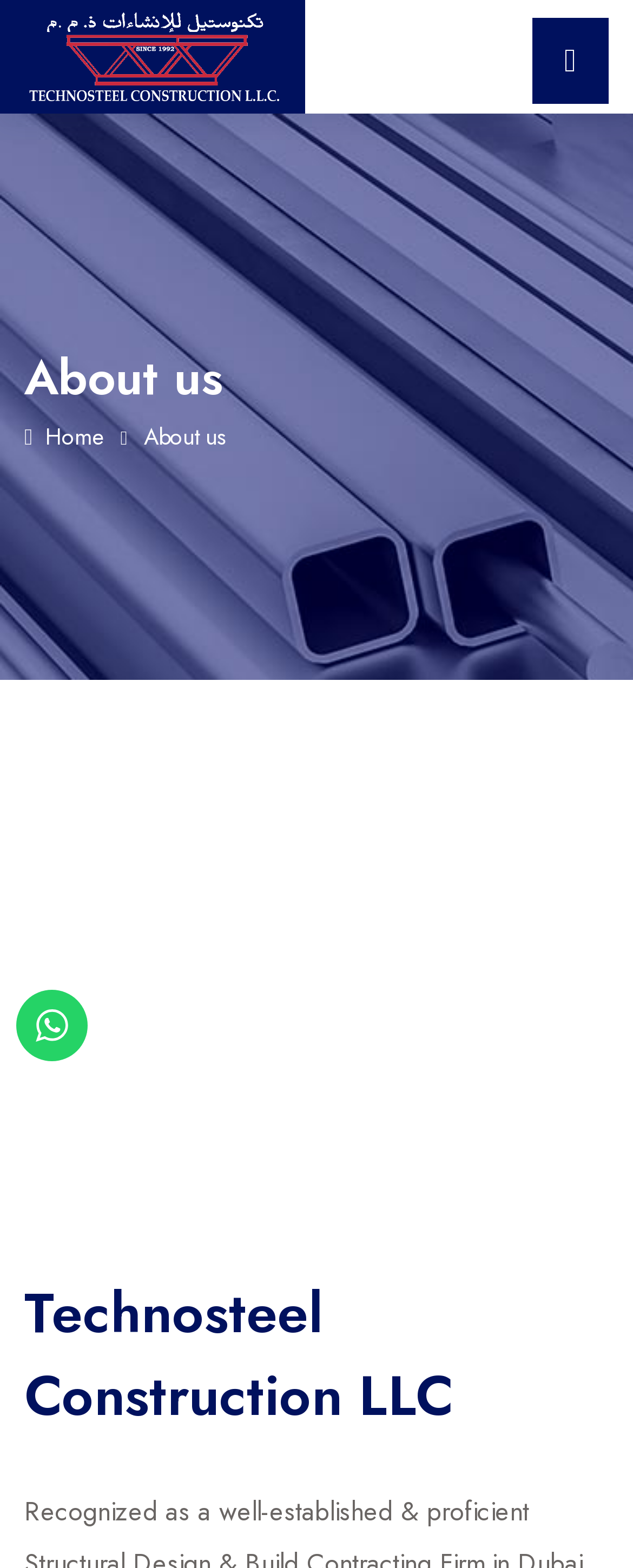Construct a thorough caption encompassing all aspects of the webpage.

The webpage is about Technosteel Construction, with a prominent link to "architeck" at the top left corner, accompanied by a related image. To the top right, there is a button to toggle navigation, which controls the navigation bar support content. 

Below the top section, a navigation breadcrumb is displayed, with a heading "About us" and a link to "Home" with an icon. The "Home" link is positioned below the "About us" heading. 

Further down, there is a small image, and at the very bottom, a large heading "Technosteel Construction LLC" spans the entire width of the page.